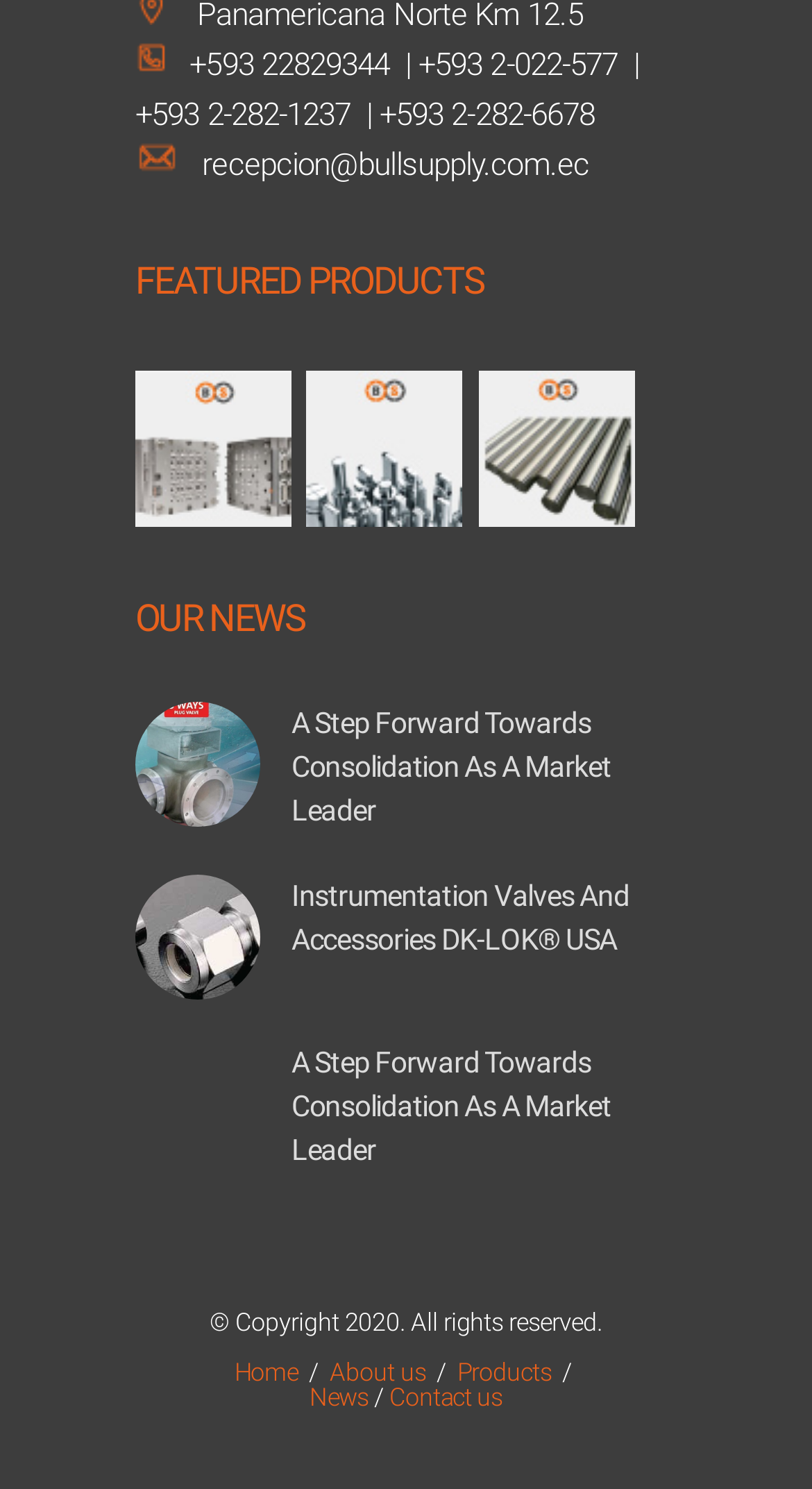Identify the bounding box for the UI element specified in this description: "Follow". The coordinates must be four float numbers between 0 and 1, formatted as [left, top, right, bottom].

None